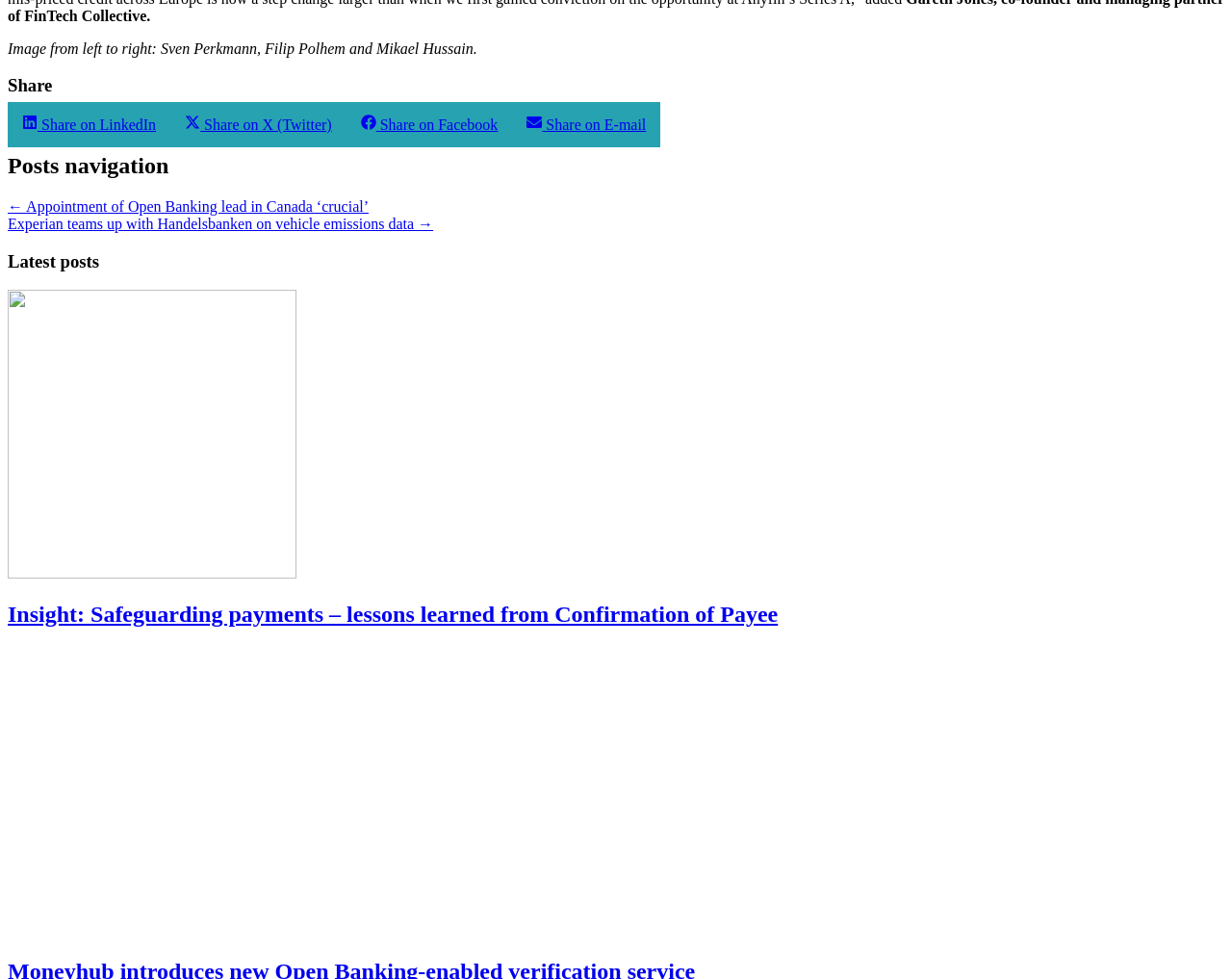Kindly determine the bounding box coordinates for the area that needs to be clicked to execute this instruction: "Share on LinkedIn".

[0.006, 0.104, 0.138, 0.15]